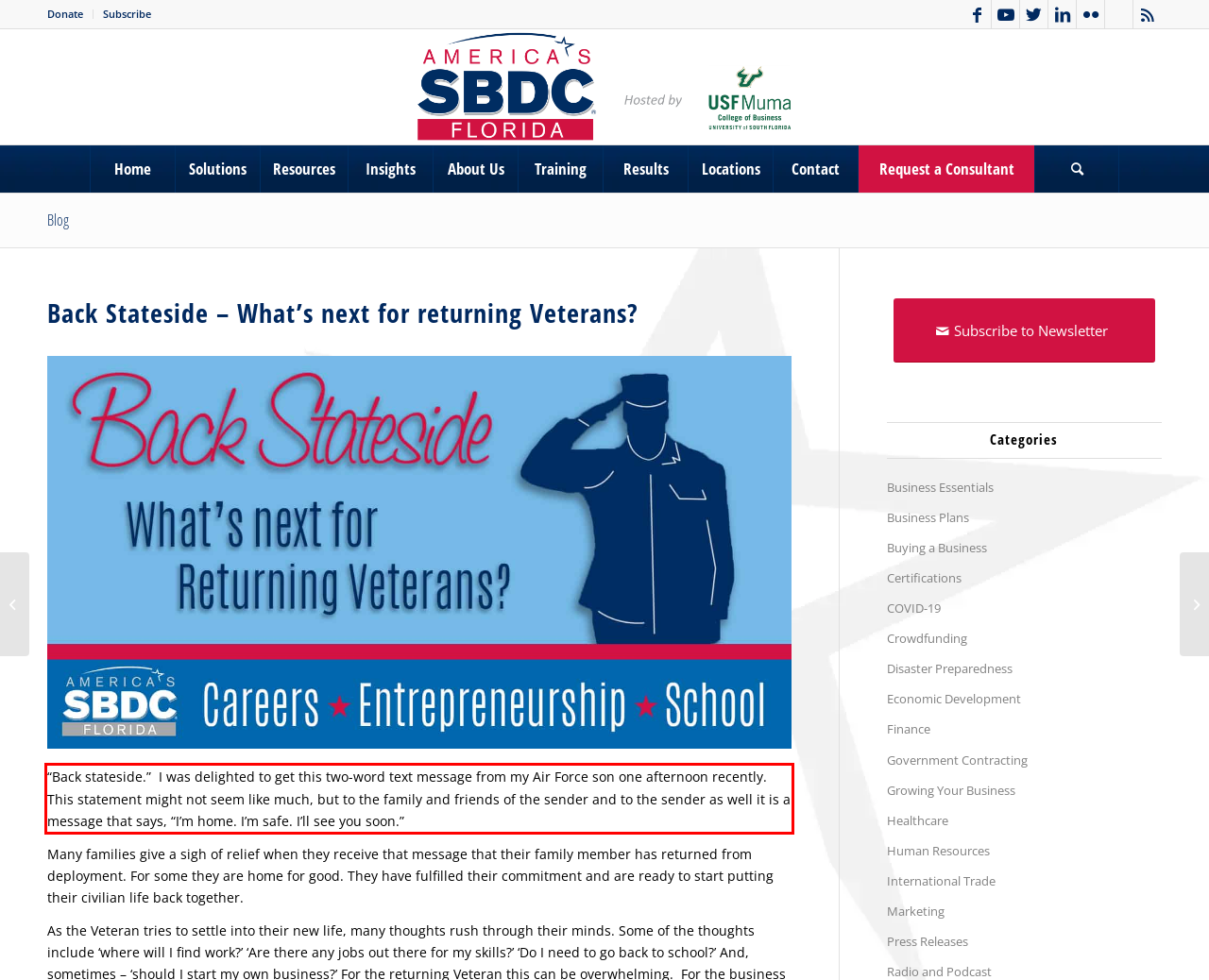Analyze the webpage screenshot and use OCR to recognize the text content in the red bounding box.

“Back stateside.” I was delighted to get this two-word text message from my Air Force son one afternoon recently. This statement might not seem like much, but to the family and friends of the sender and to the sender as well it is a message that says, “I’m home. I’m safe. I’ll see you soon.”